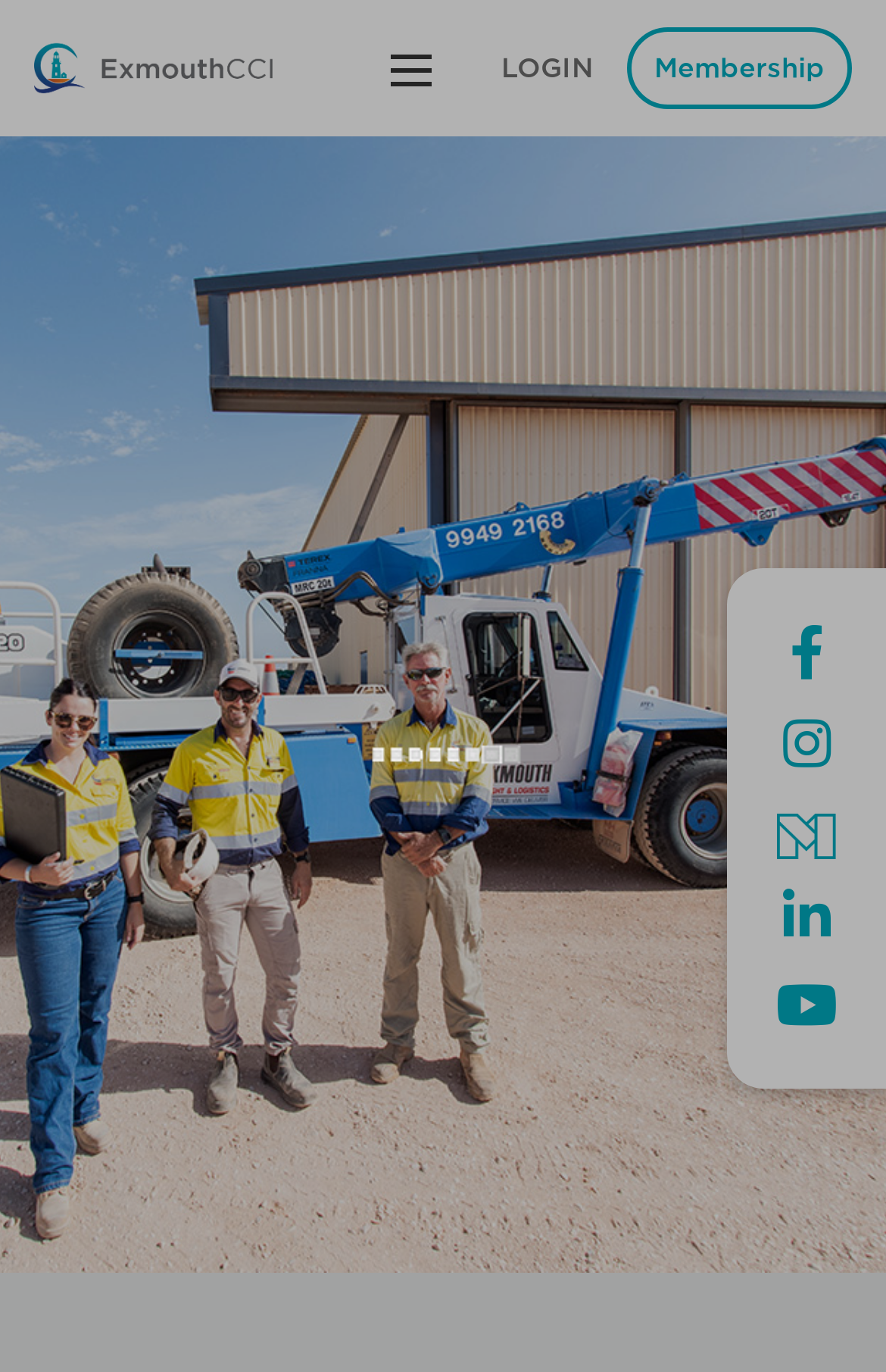How many social media links are there?
Based on the visual details in the image, please answer the question thoroughly.

I identified the social media links by looking at the images with no OCR text. There are four social media links, each represented by an image icon.